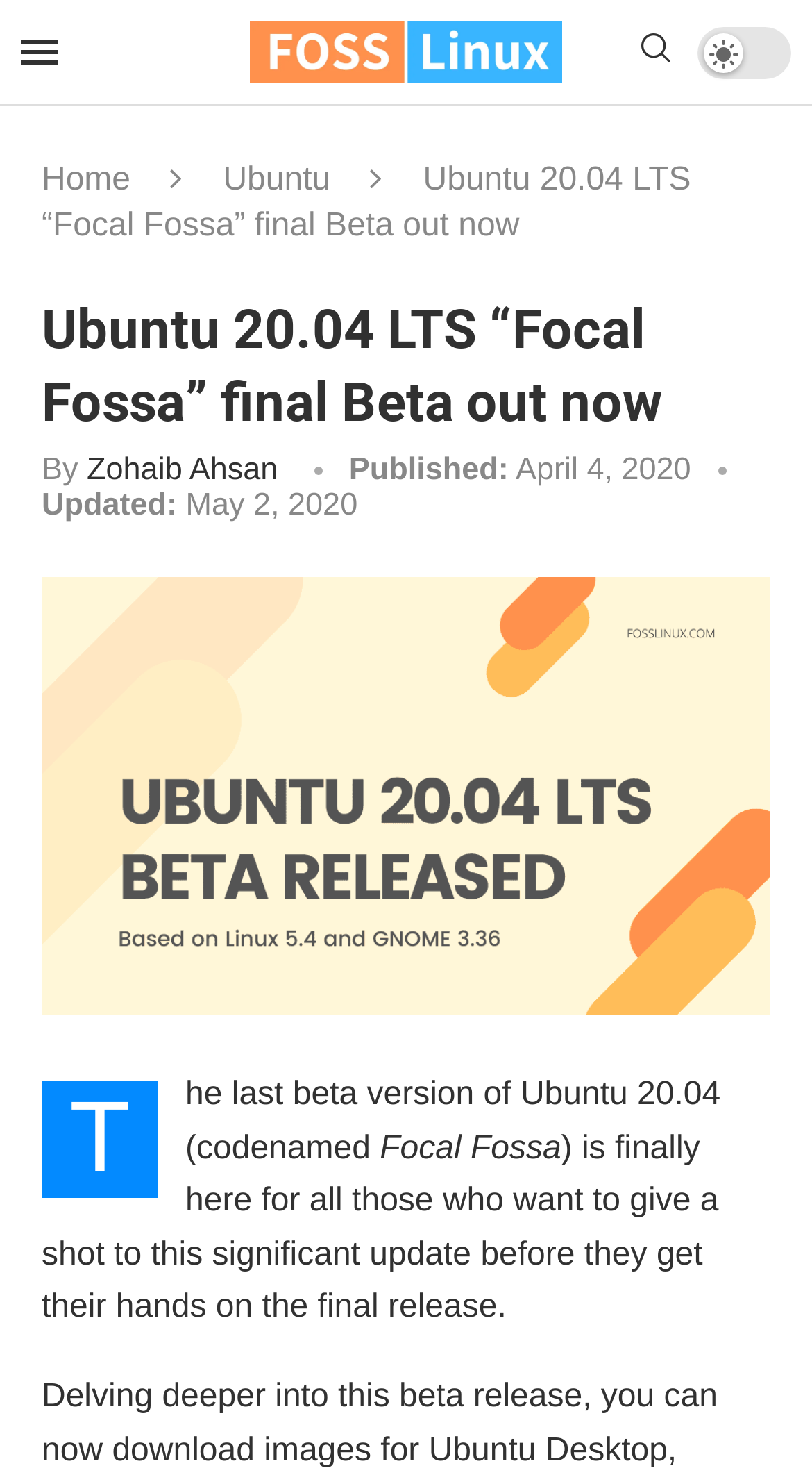Determine the bounding box coordinates for the UI element with the following description: "alt="FOSS Linux"". The coordinates should be four float numbers between 0 and 1, represented as [left, top, right, bottom].

[0.308, 0.014, 0.692, 0.038]